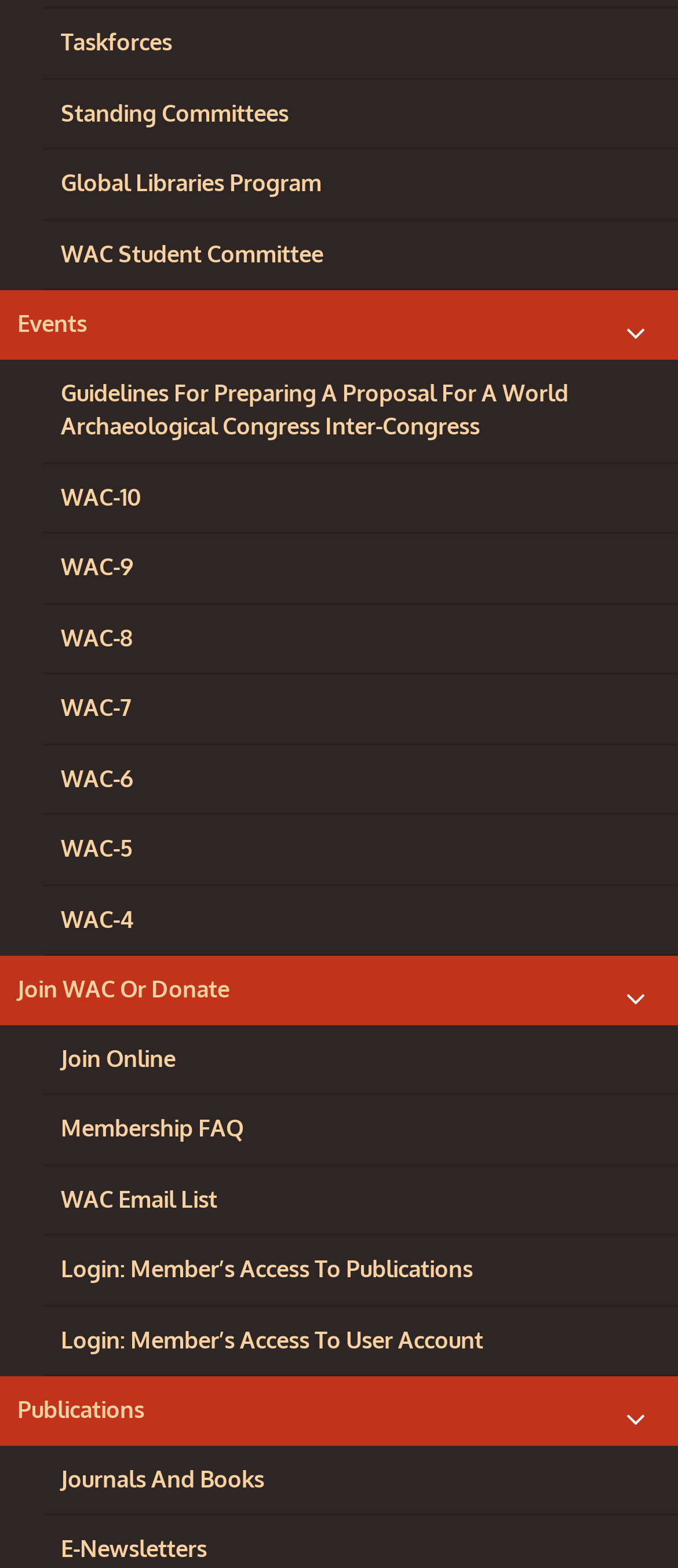How many main categories are there on the webpage?
Using the picture, provide a one-word or short phrase answer.

5